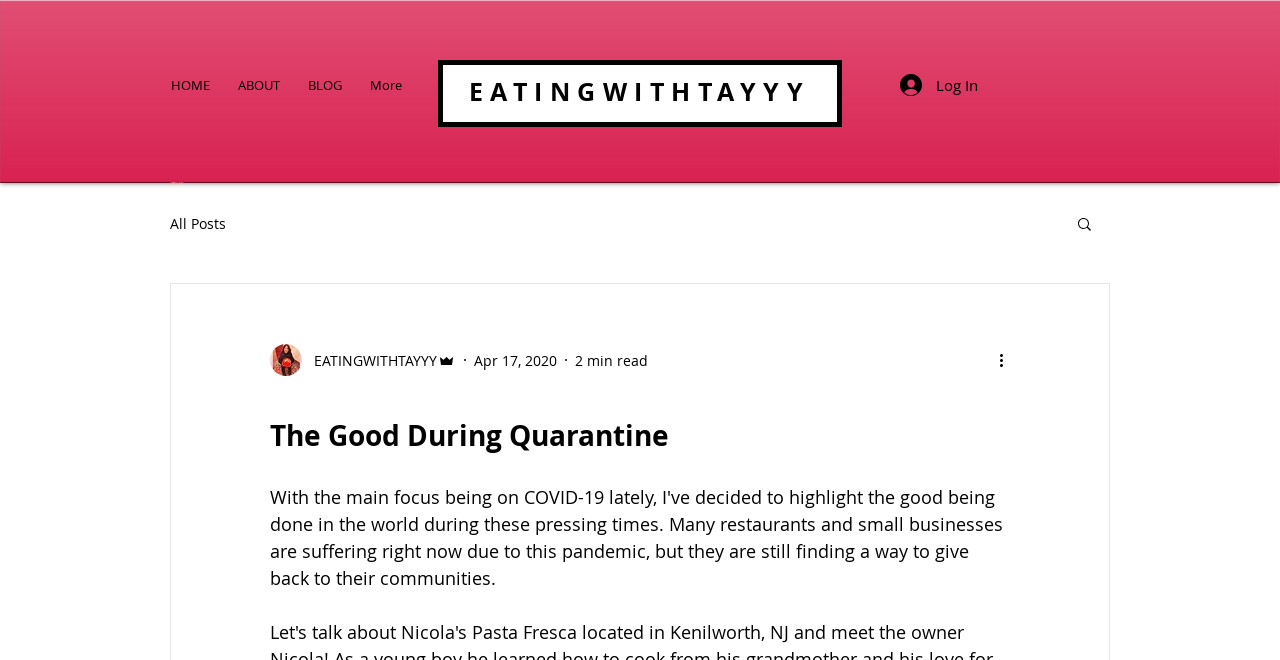Offer a detailed account of what is visible on the webpage.

The webpage is titled "The Good During Quarantine" and has a navigation bar at the top left corner with links to "HOME", "ABOUT", "BLOG", and "More". Below the navigation bar, there is a heading "EATINGWITHTAYYY" with a link to the same title. On the top right corner, there is a "Log In" button accompanied by a small image.

On the left side of the page, there is a social bar with an image of raspberries. Below the social bar, there is a navigation section for the blog, which includes a link to "All Posts" and a search button with a small image. The search button is accompanied by an image of the writer.

The main content of the page is a blog post titled "The Good During Quarantine", written by "EATINGWITHTAYYY" who is an admin. The post was published on April 17, 2020, and has a reading time of 2 minutes. There is a "More actions" button at the bottom right corner of the post.

The webpage has a focus on highlighting the good being done in the world during the COVID-19 pandemic, with a mention of restaurants and small businesses suffering. The overall tone of the page is positive and uplifting.